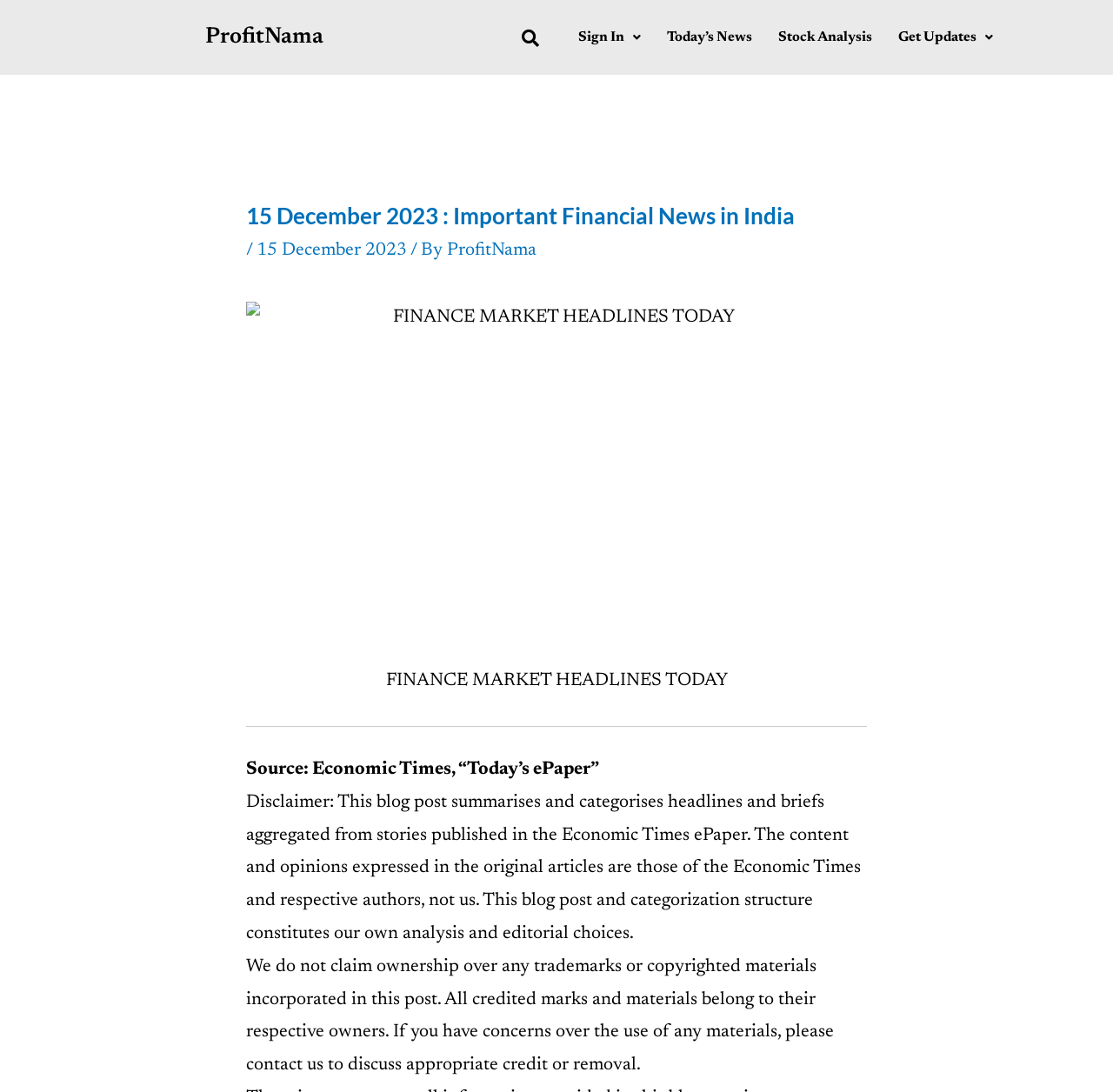Please find and provide the title of the webpage.

15 December 2023 : Important Financial News in India